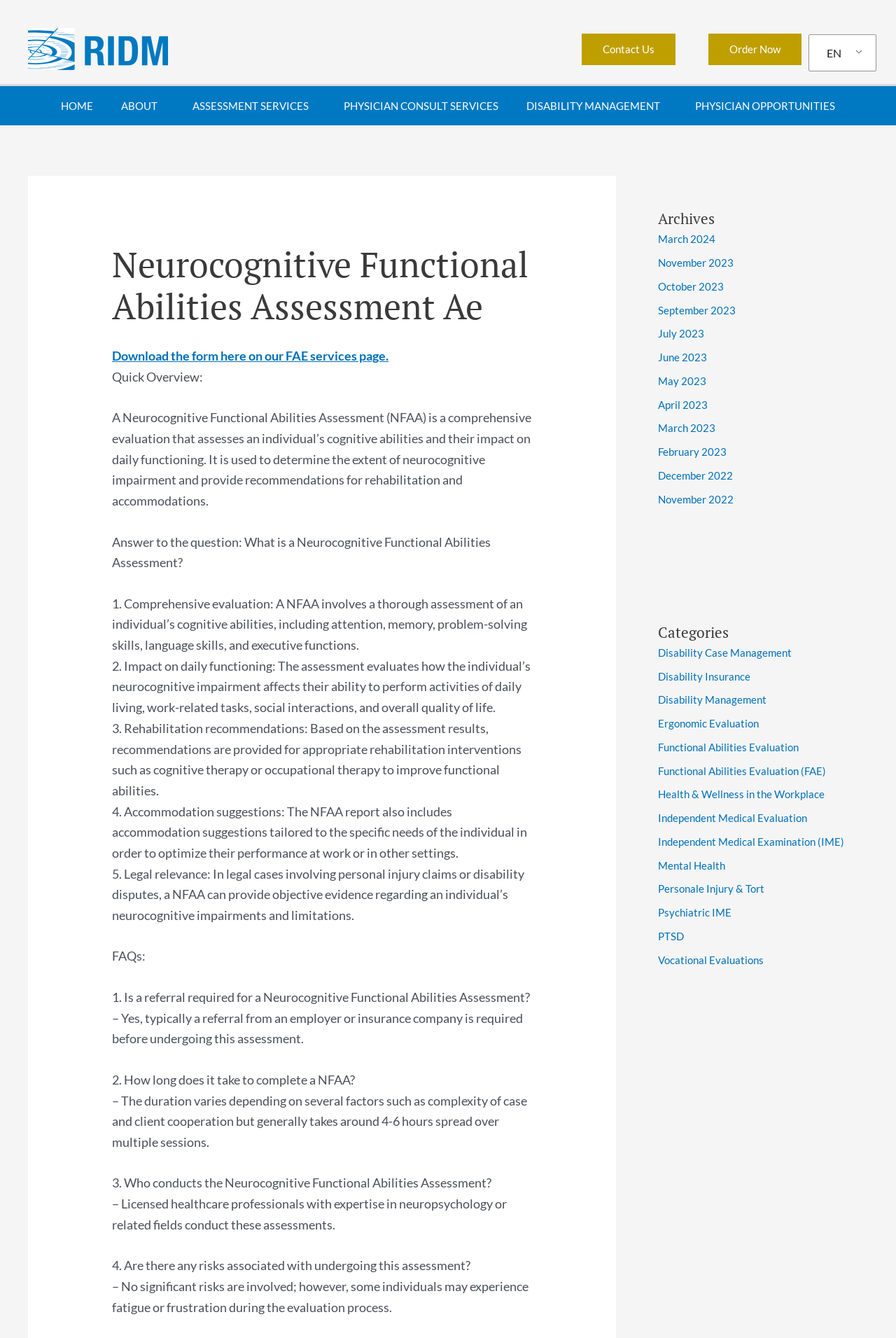Please locate the bounding box coordinates for the element that should be clicked to achieve the following instruction: "View Archives". Ensure the coordinates are given as four float numbers between 0 and 1, i.e., [left, top, right, bottom].

[0.734, 0.156, 0.969, 0.171]